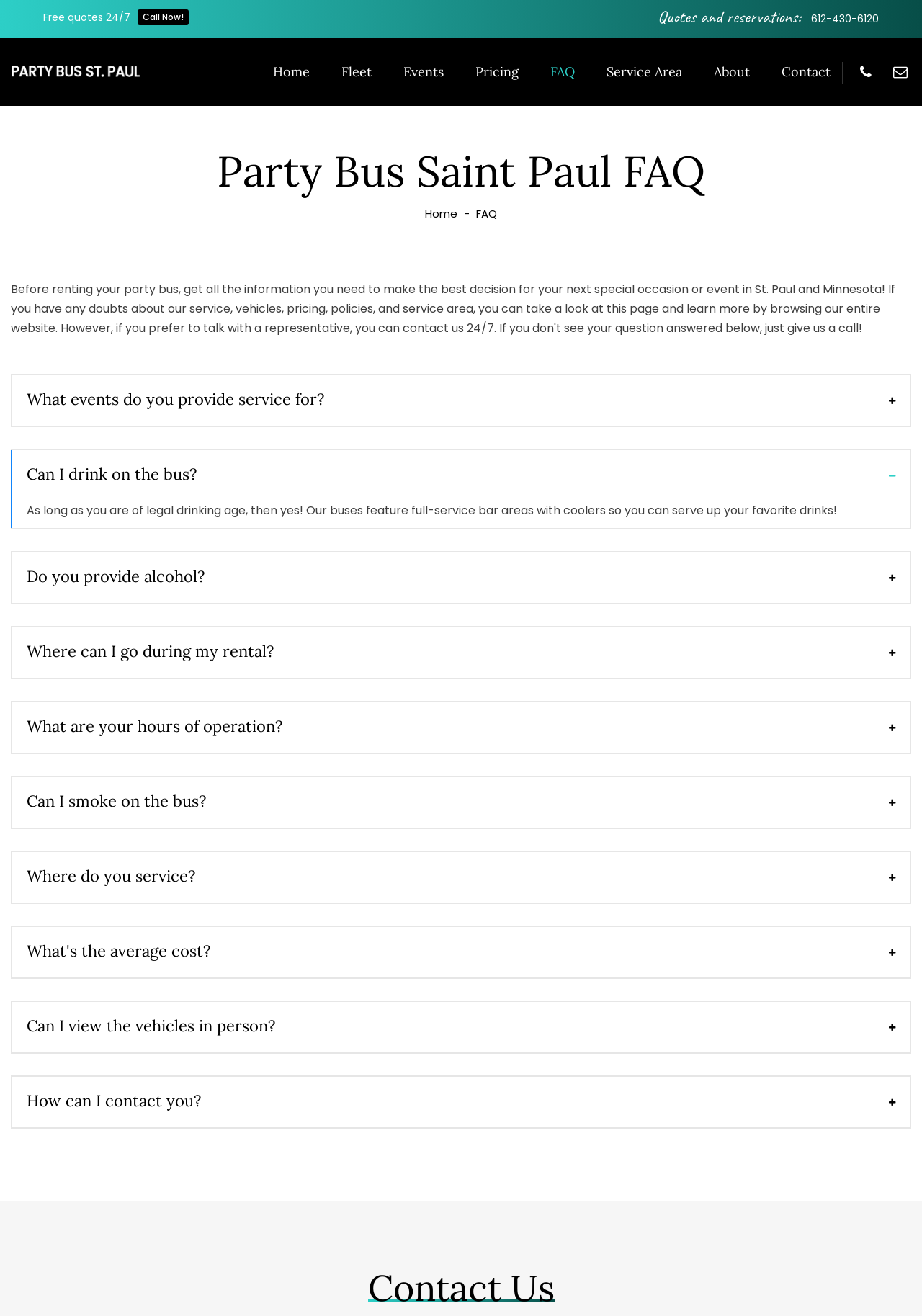Provide a one-word or short-phrase answer to the question:
What is the phone number for quotes and reservations?

612-430-6120